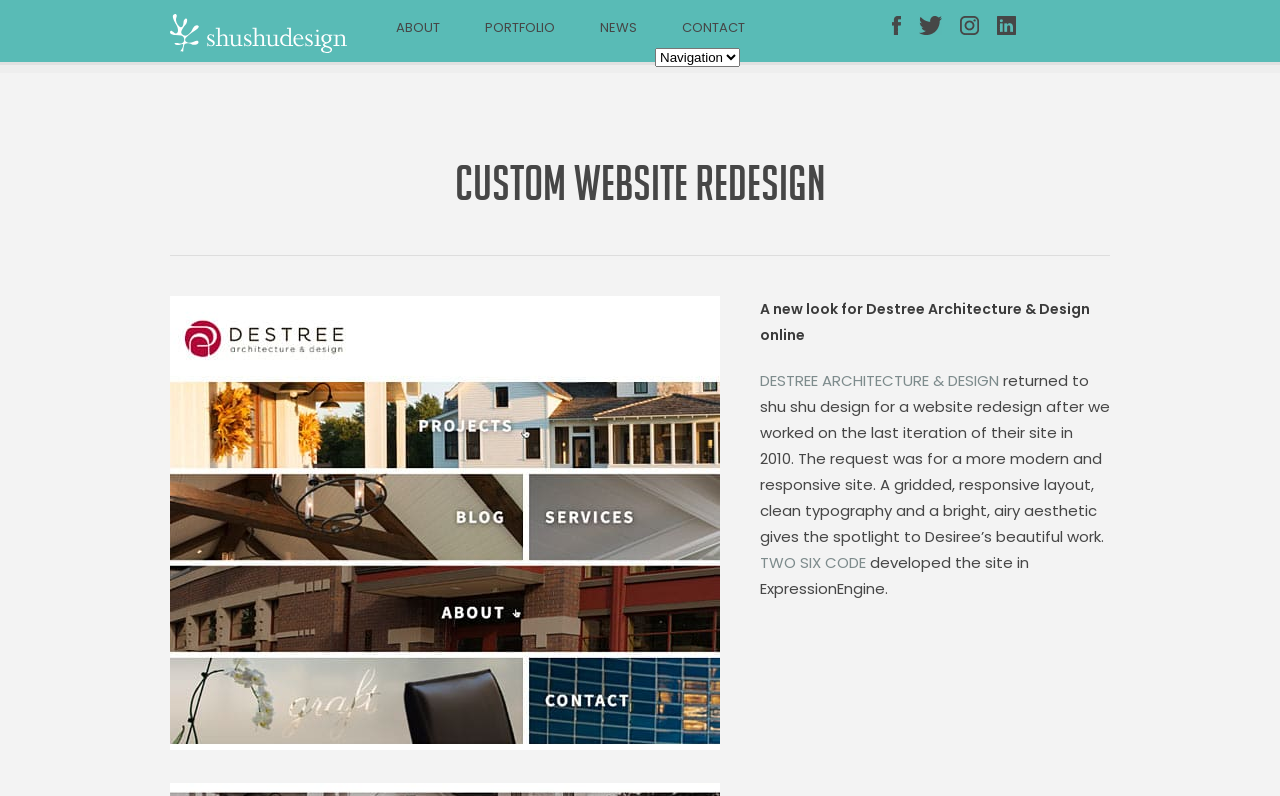Pinpoint the bounding box coordinates of the area that must be clicked to complete this instruction: "click on CONTACT".

[0.516, 0.0, 0.599, 0.055]